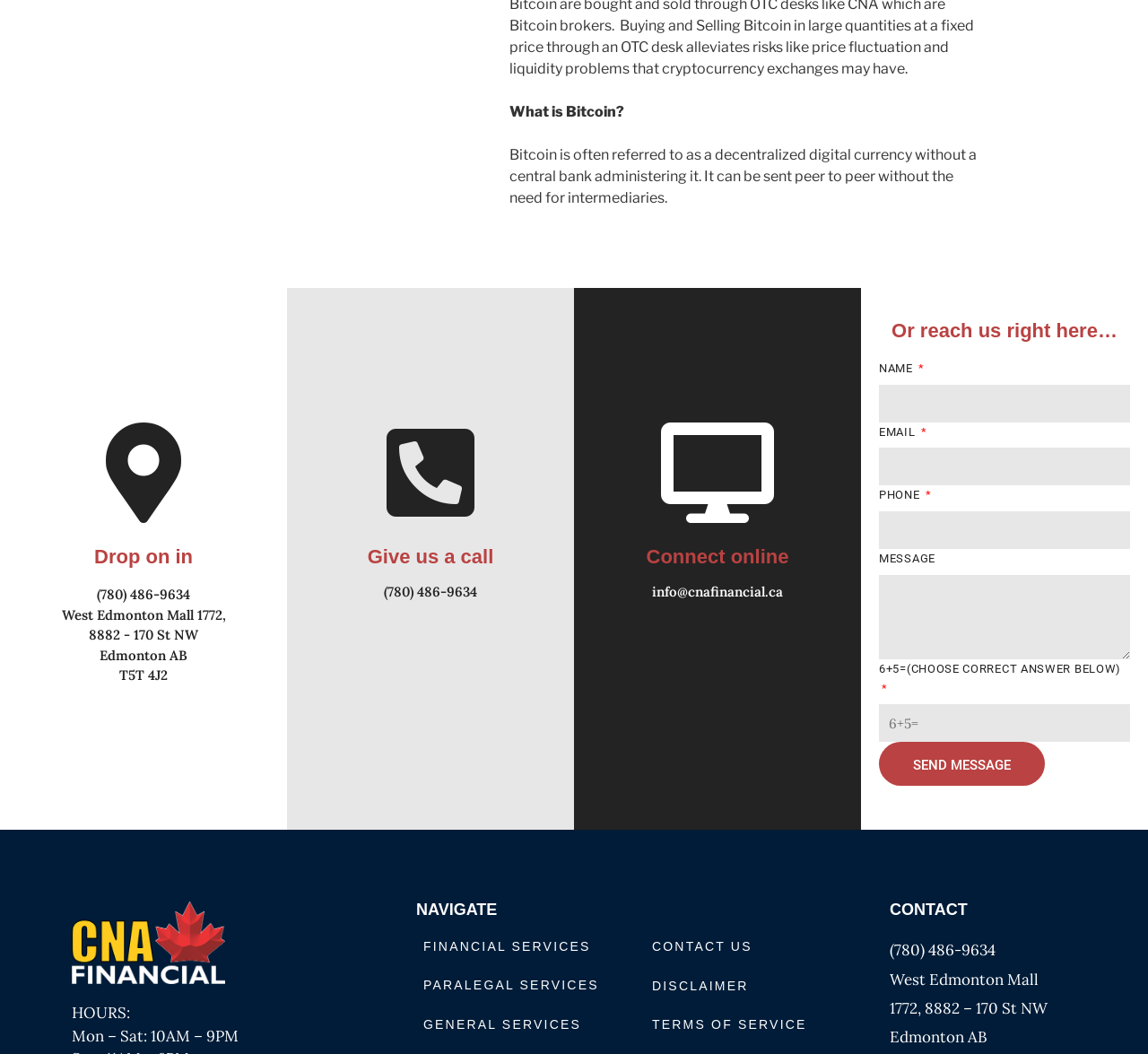Give a one-word or short-phrase answer to the following question: 
What are the business hours?

Mon – Sat: 10AM – 9PM